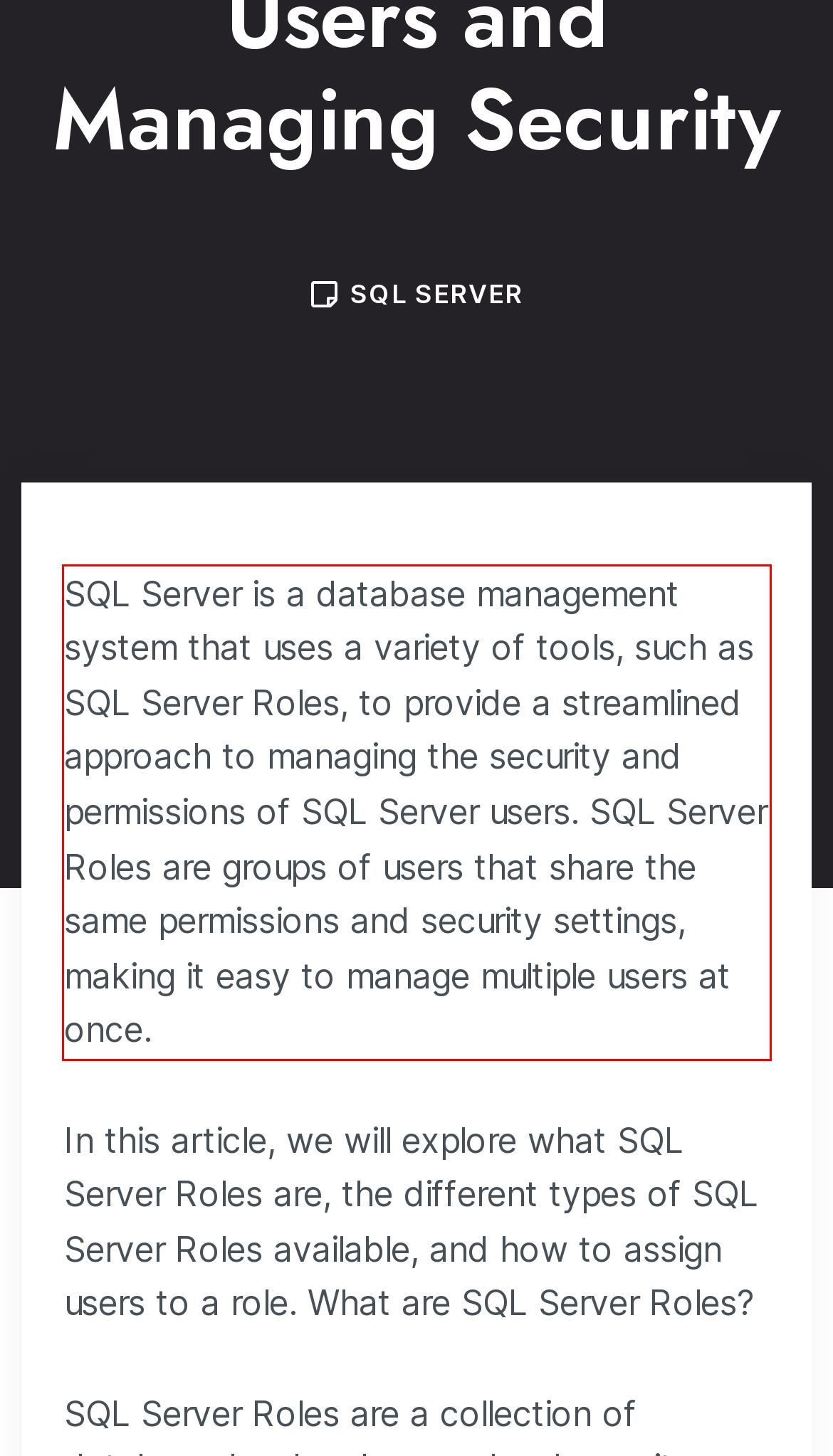Using the provided webpage screenshot, identify and read the text within the red rectangle bounding box.

SQL Server is a database management system that uses a variety of tools, such as SQL Server Roles, to provide a streamlined approach to managing the security and permissions of SQL Server users. SQL Server Roles are groups of users that share the same permissions and security settings, making it easy to manage multiple users at once.